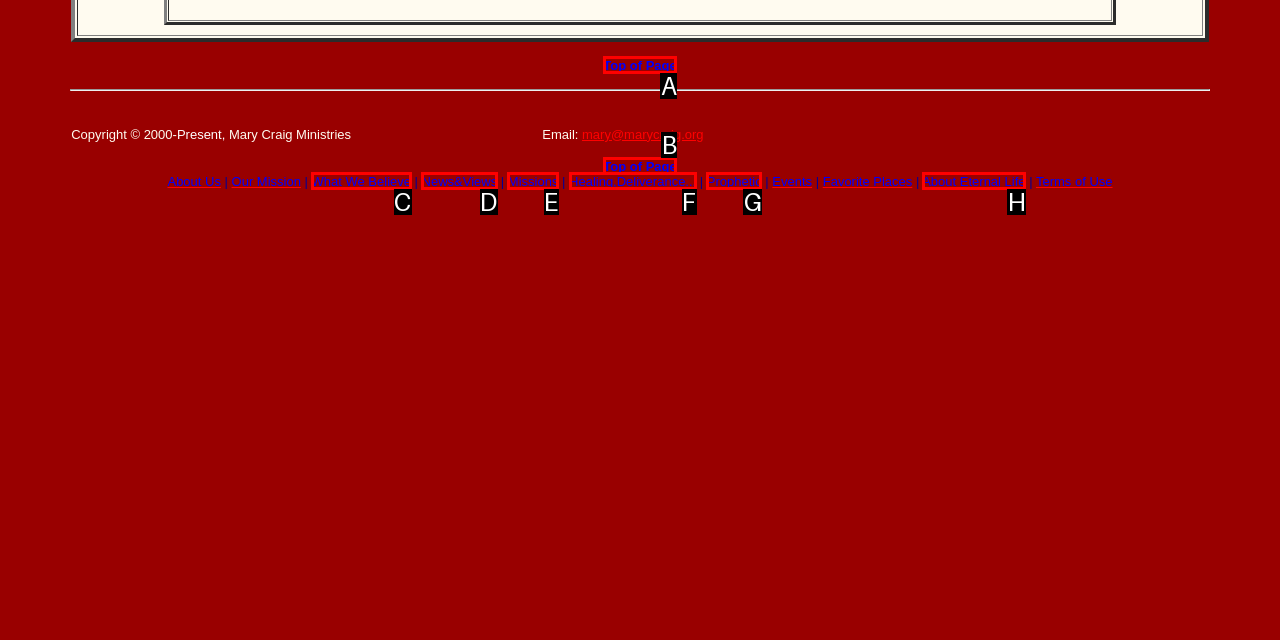Looking at the description: About Eternal Life, identify which option is the best match and respond directly with the letter of that option.

H